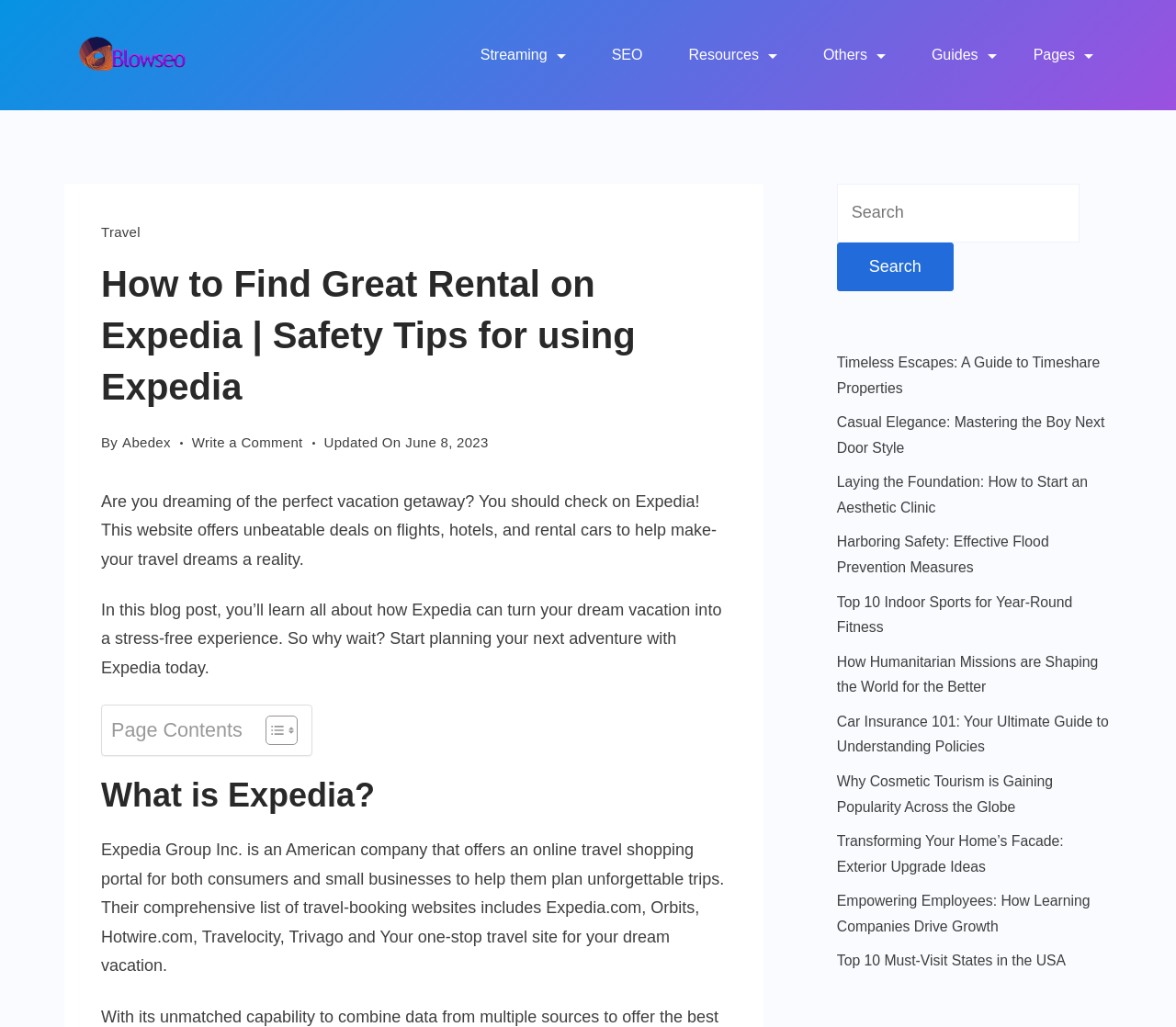Please identify the bounding box coordinates of the region to click in order to complete the given instruction: "Search for something". The coordinates should be four float numbers between 0 and 1, i.e., [left, top, right, bottom].

[0.711, 0.182, 0.918, 0.236]